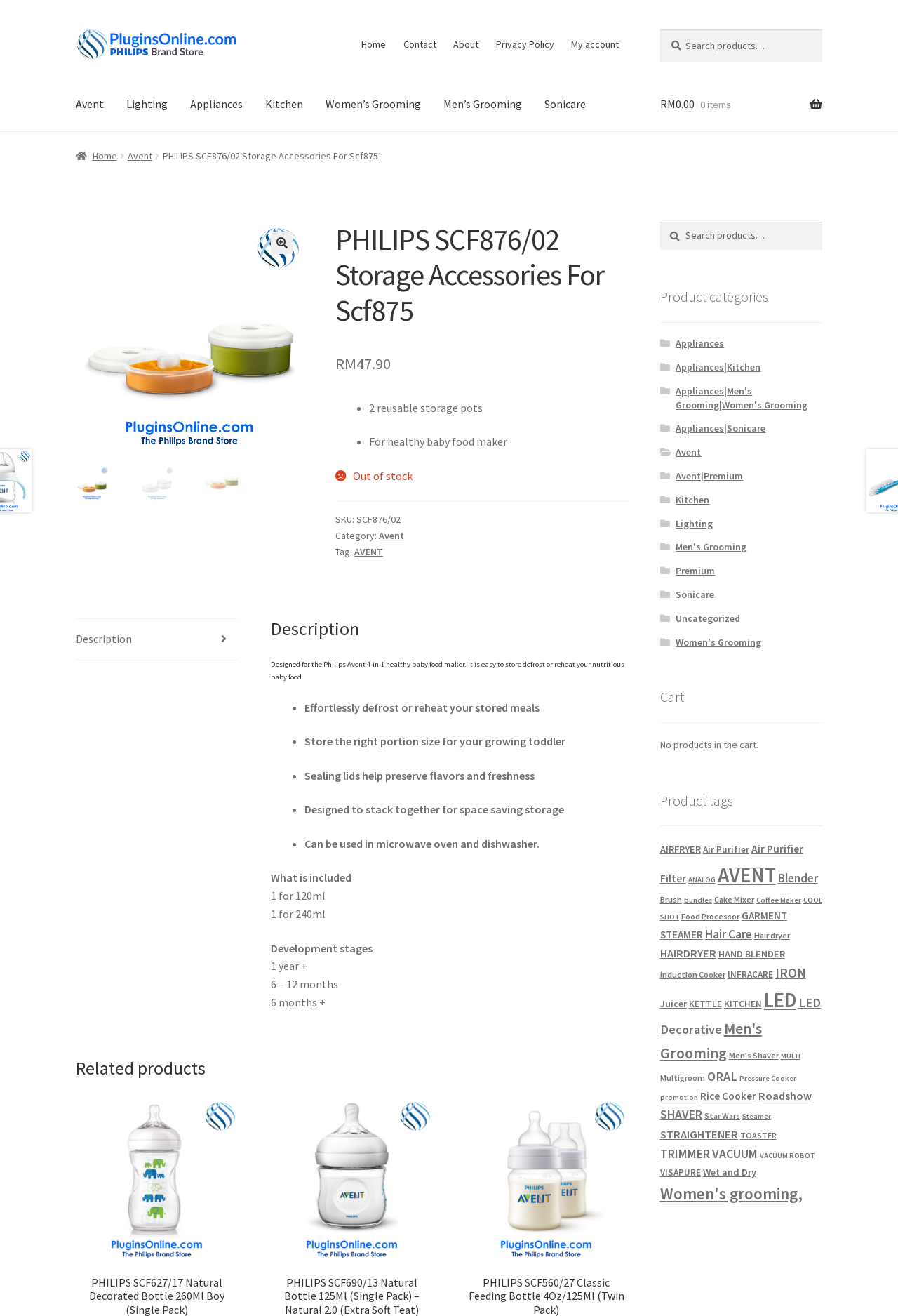Extract the bounding box of the UI element described as: "Women's grooming,".

[0.735, 0.899, 0.894, 0.914]